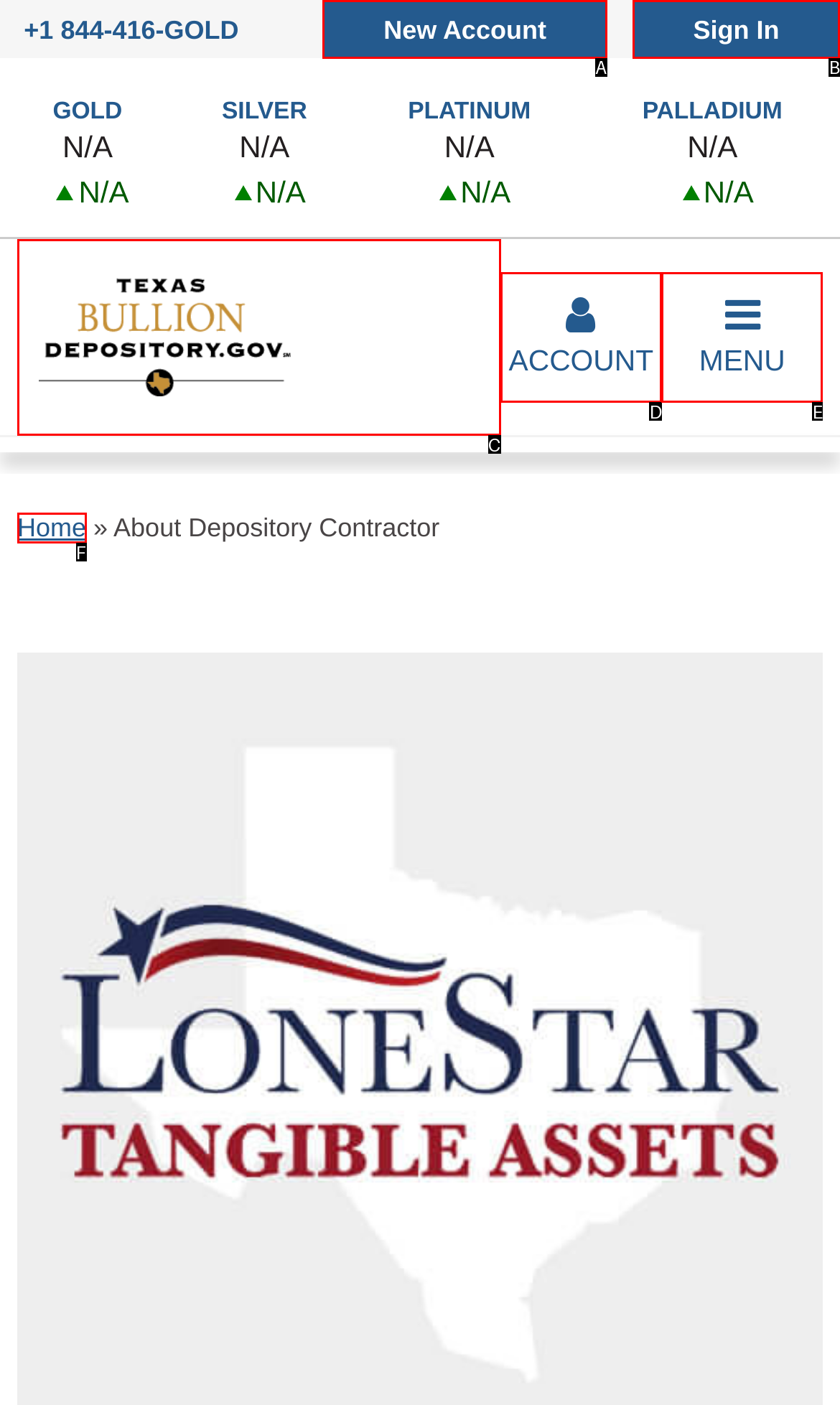Using the given description: parent_node: ACCOUNT, identify the HTML element that corresponds best. Answer with the letter of the correct option from the available choices.

C